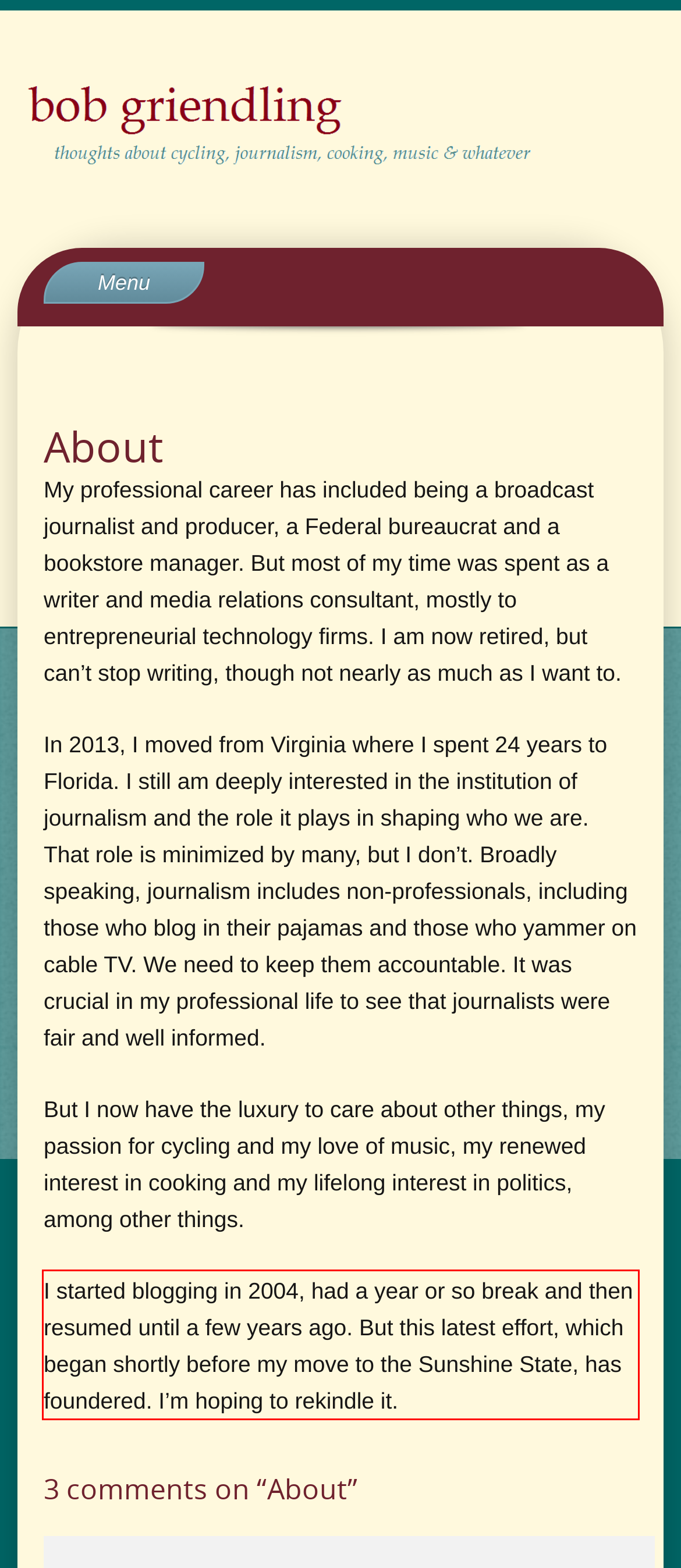Please examine the screenshot of the webpage and read the text present within the red rectangle bounding box.

I started blogging in 2004, had a year or so break and then resumed until a few years ago. But this latest effort, which began shortly before my move to the Sunshine State, has foundered. I’m hoping to rekindle it.